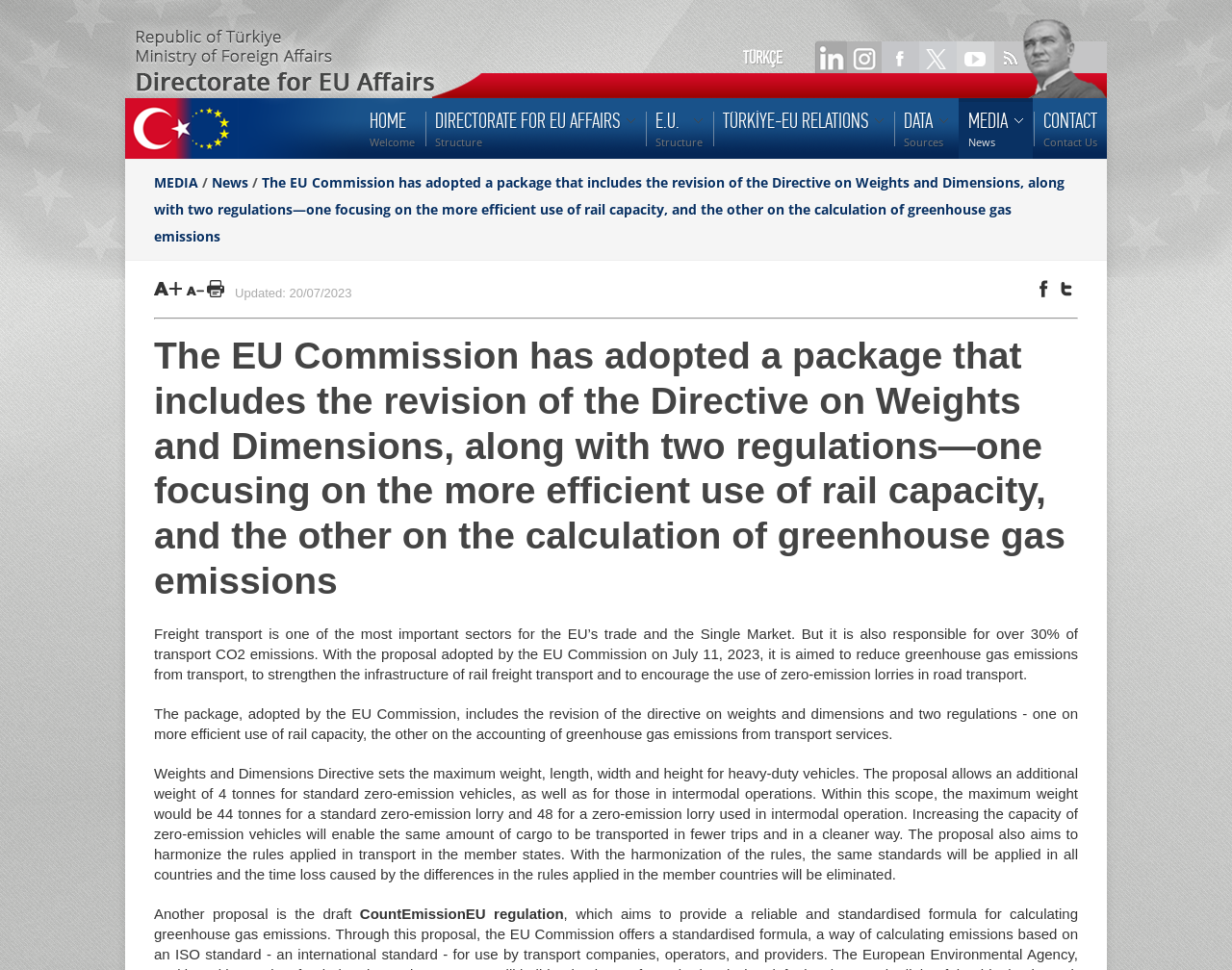Provide the bounding box coordinates of the section that needs to be clicked to accomplish the following instruction: "Read the MEDIA news."

[0.125, 0.179, 0.161, 0.197]